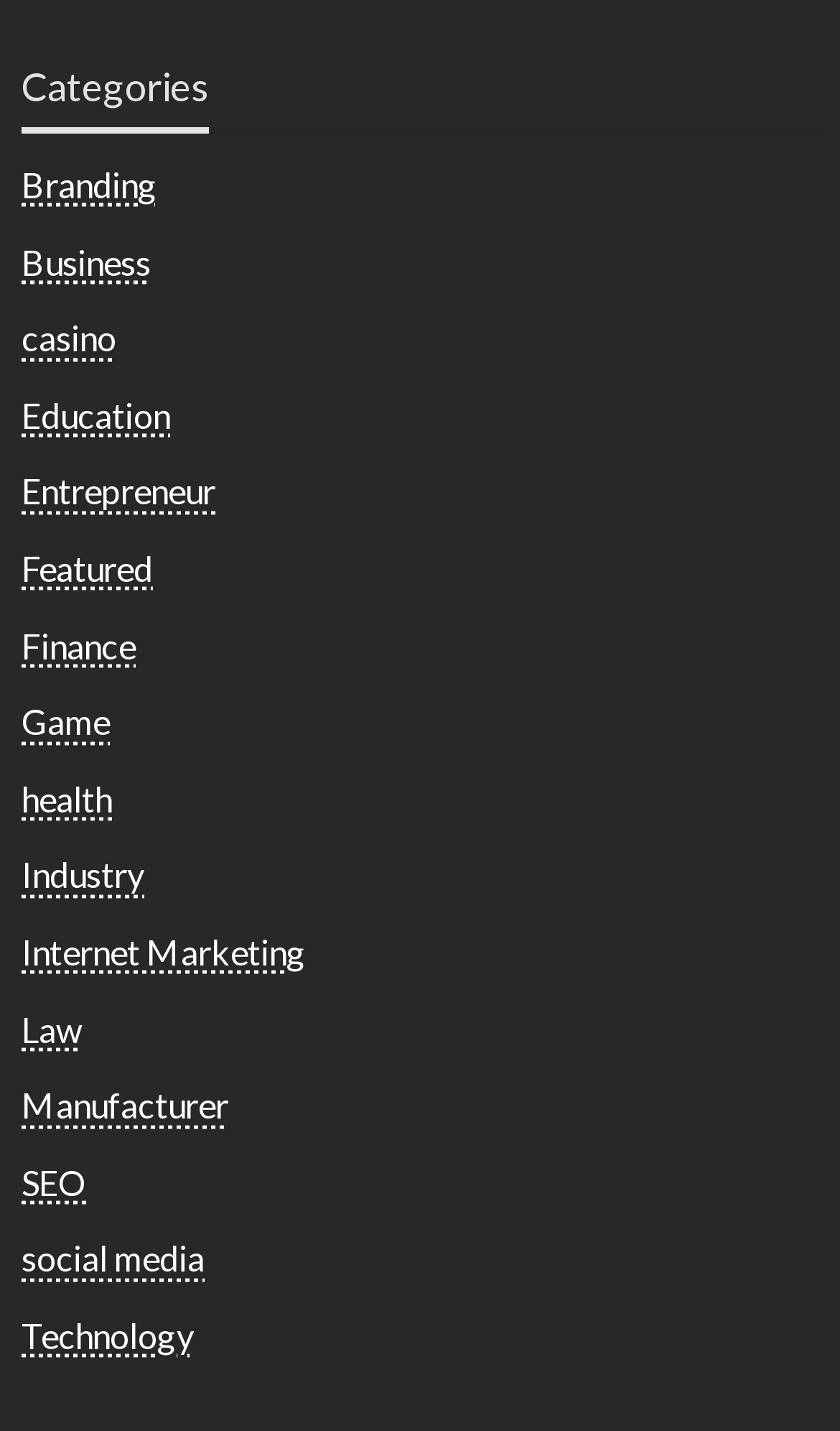Based on the element description R Offline, identify the bounding box coordinates for the UI element. The coordinates should be in the format (top-left x, top-left y, bottom-right x, bottom-right y) and within the 0 to 1 range.

None